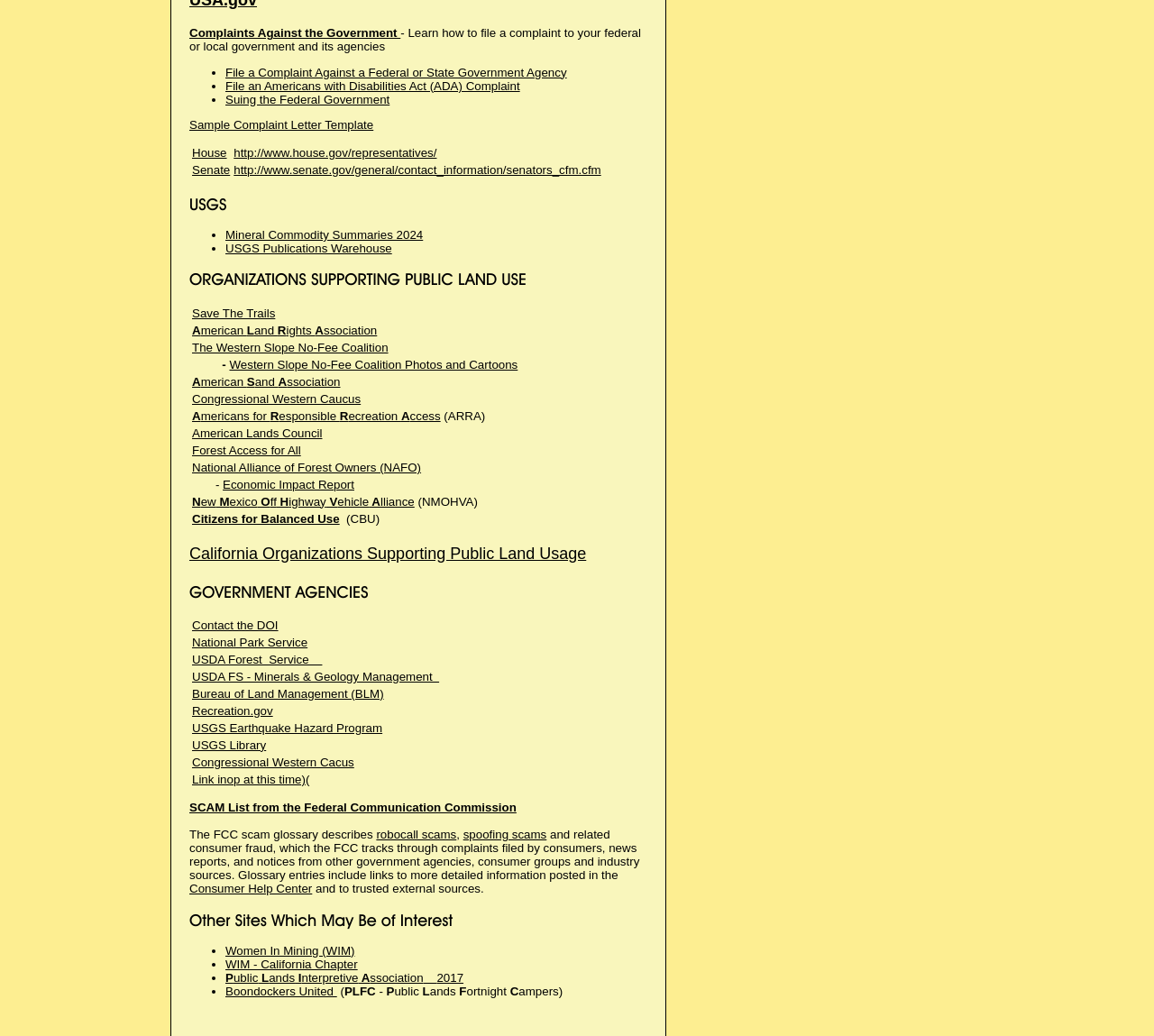Please pinpoint the bounding box coordinates for the region I should click to adhere to this instruction: "Learn how to file a complaint to your federal or local government and its agencies".

[0.164, 0.025, 0.555, 0.052]